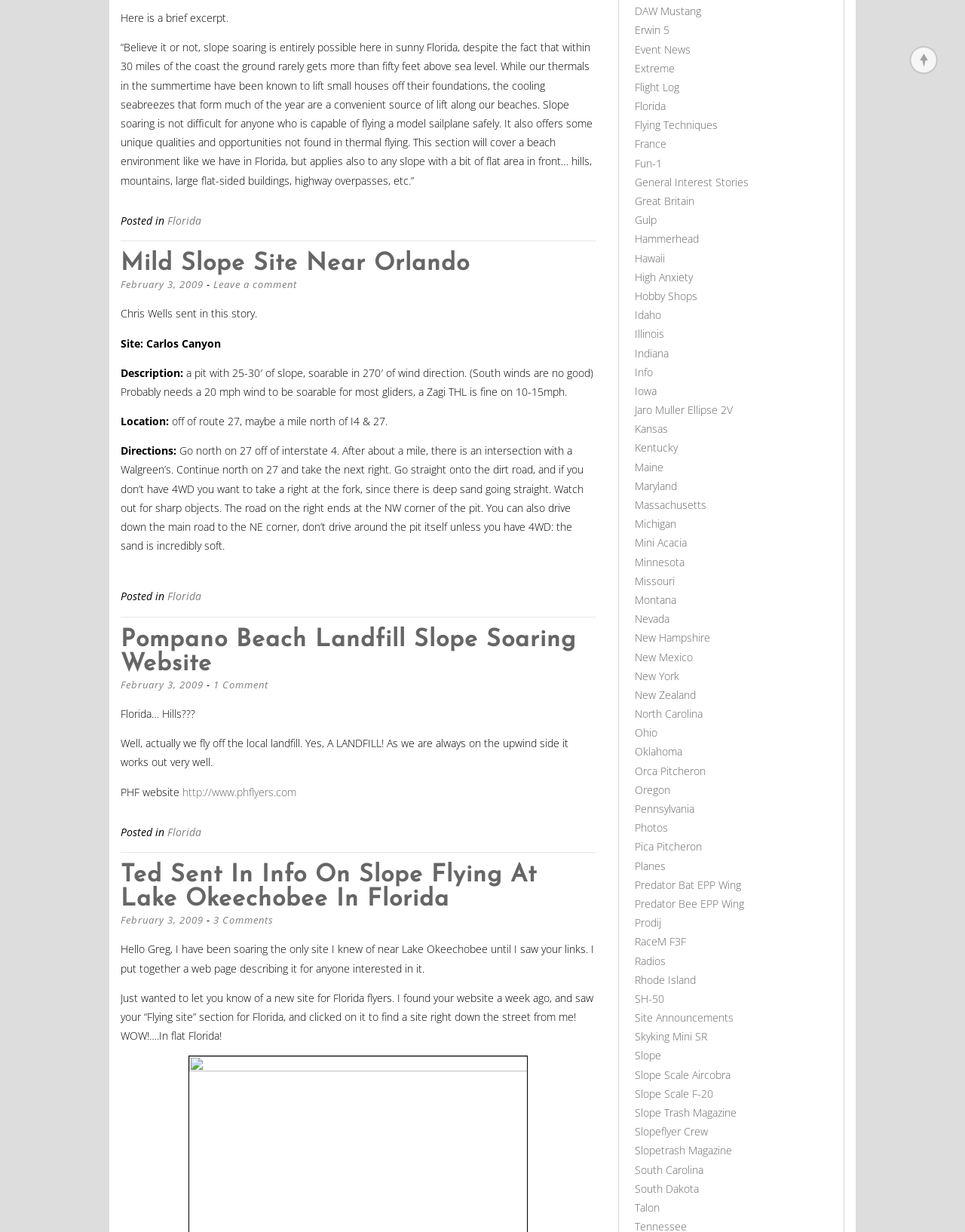Find the bounding box coordinates of the area that needs to be clicked in order to achieve the following instruction: "Click the 'DAW Mustang' link". The coordinates should be specified as four float numbers between 0 and 1, i.e., [left, top, right, bottom].

[0.658, 0.003, 0.727, 0.015]